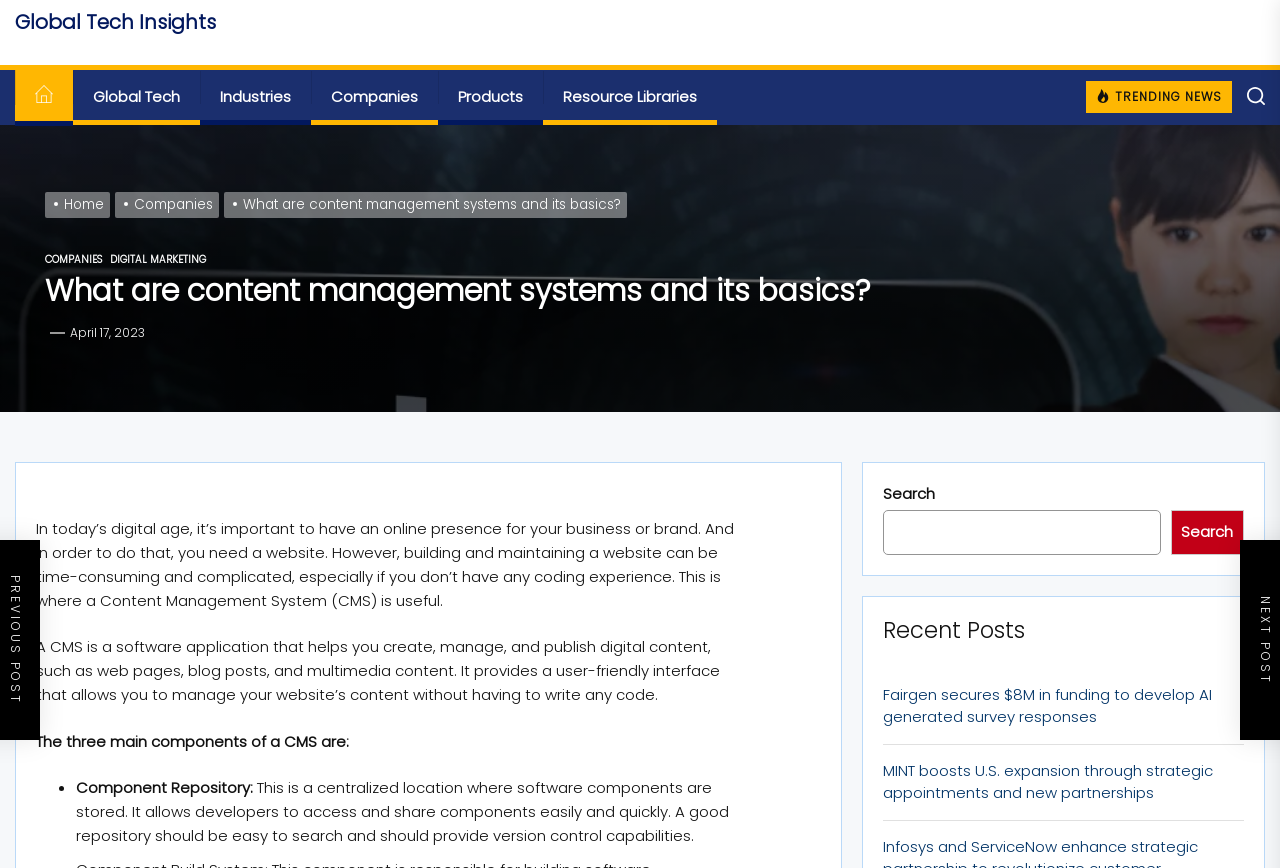What is the category of the current article?
Answer the question in a detailed and comprehensive manner.

I determined the category of the current article by looking at the breadcrumbs navigation element, which shows the hierarchy of the current page. The breadcrumbs navigation element contains links to 'Home', 'Companies', and 'What are content management systems and its basics?'. Therefore, the category of the current article is 'Companies'.